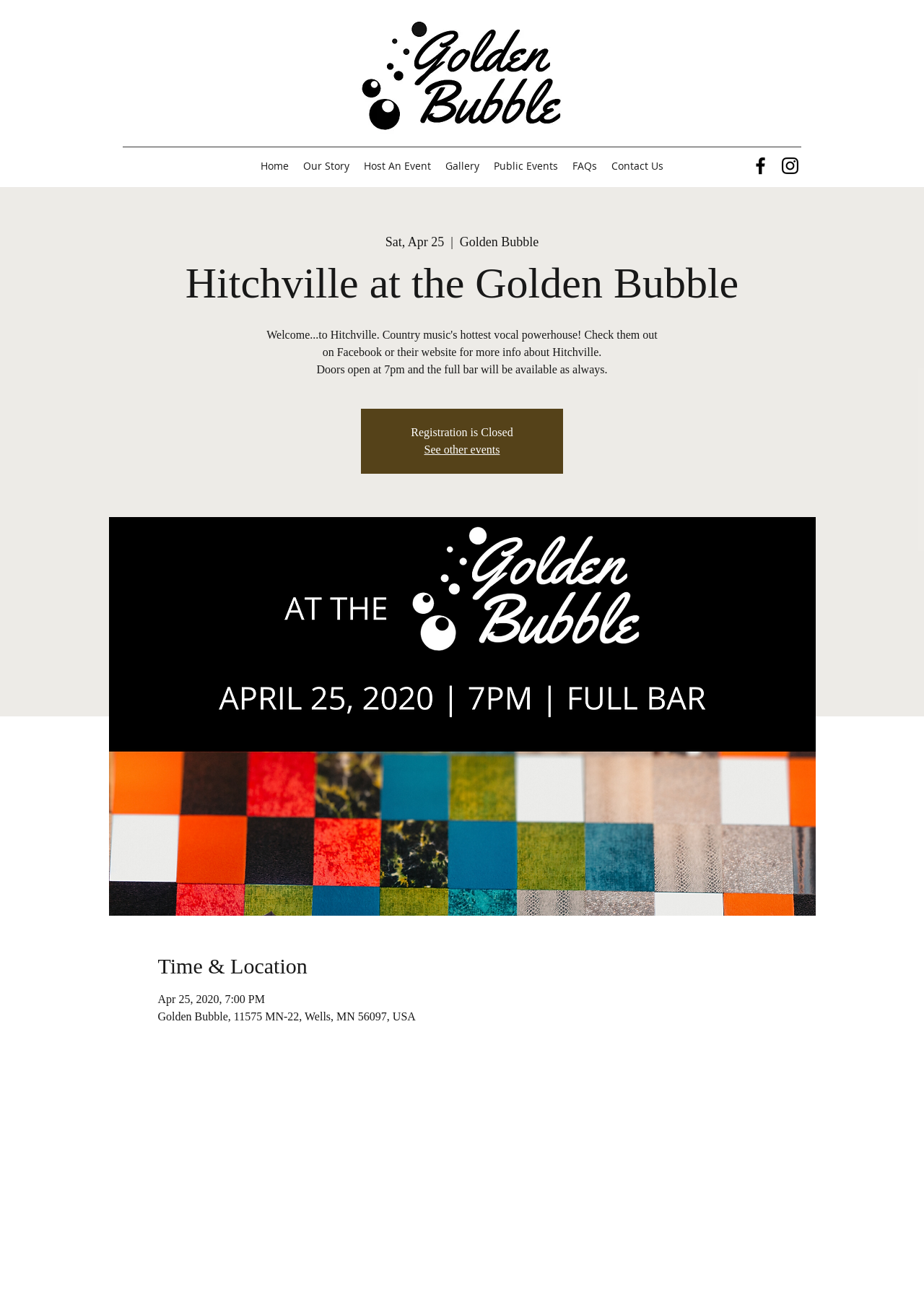Please specify the bounding box coordinates for the clickable region that will help you carry out the instruction: "Contact Us".

[0.654, 0.119, 0.726, 0.135]